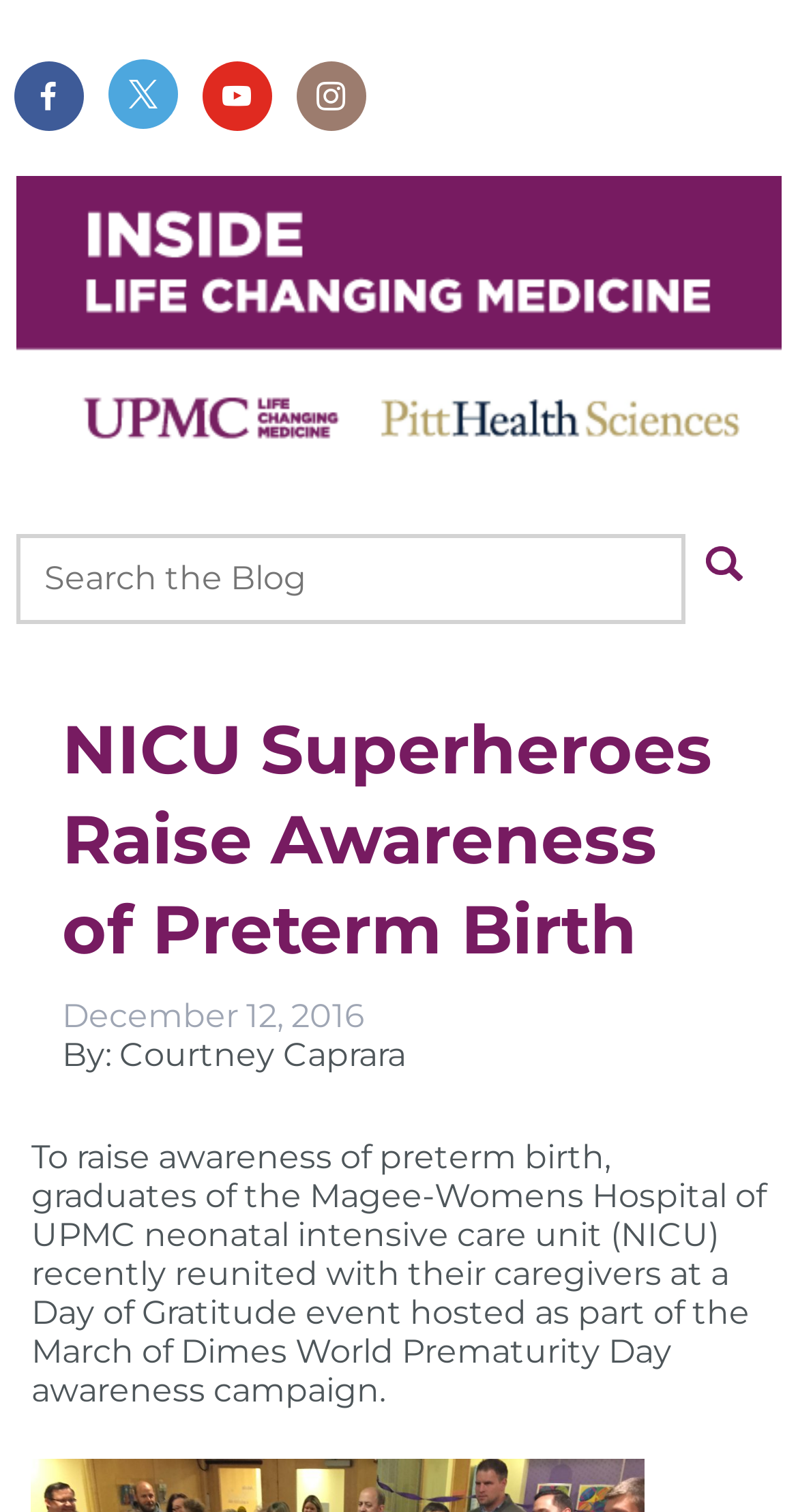What is the purpose of the event?
Answer the question with a single word or phrase by looking at the picture.

Raise awareness of preterm birth